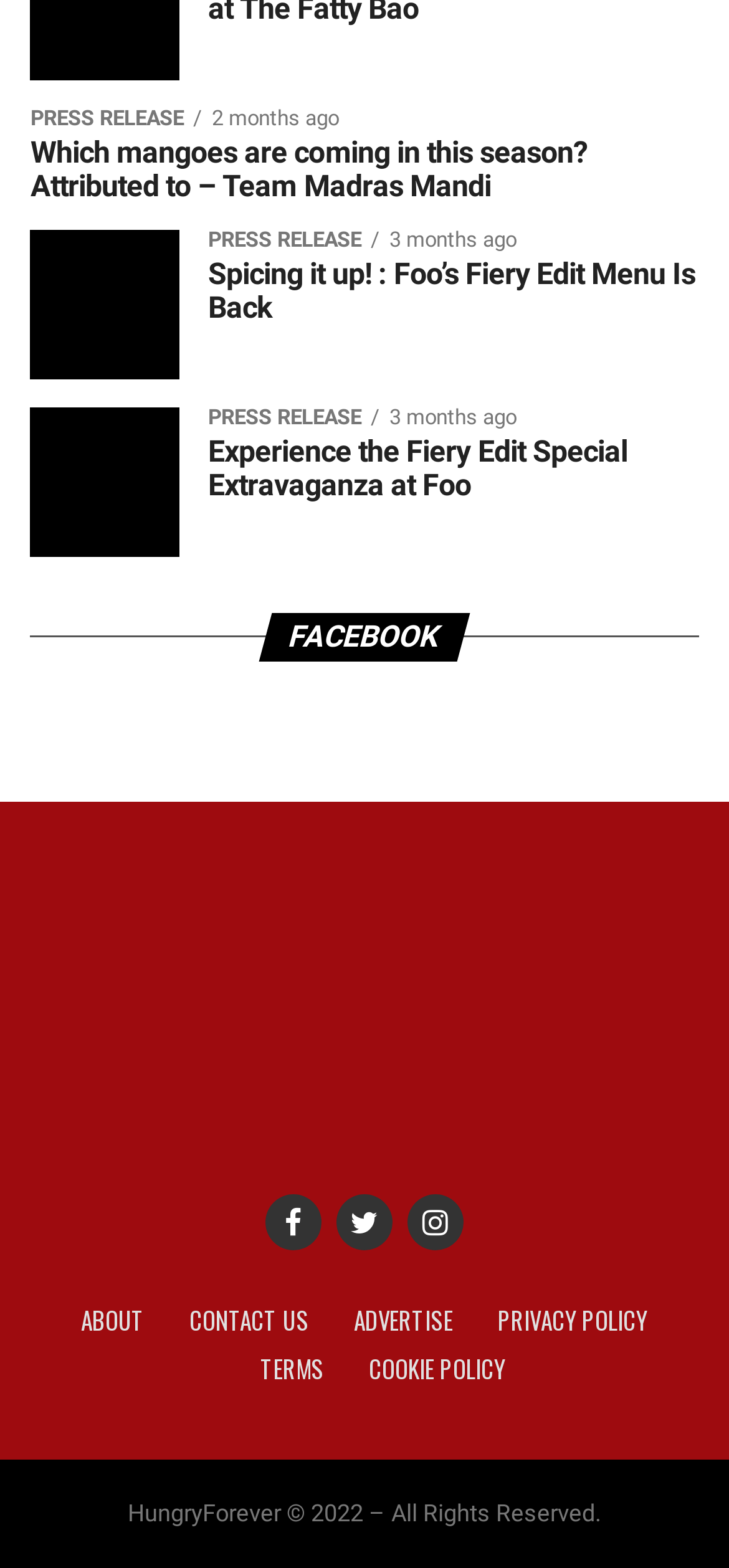Indicate the bounding box coordinates of the clickable region to achieve the following instruction: "Check FACEBOOK."

[0.042, 0.391, 0.958, 0.422]